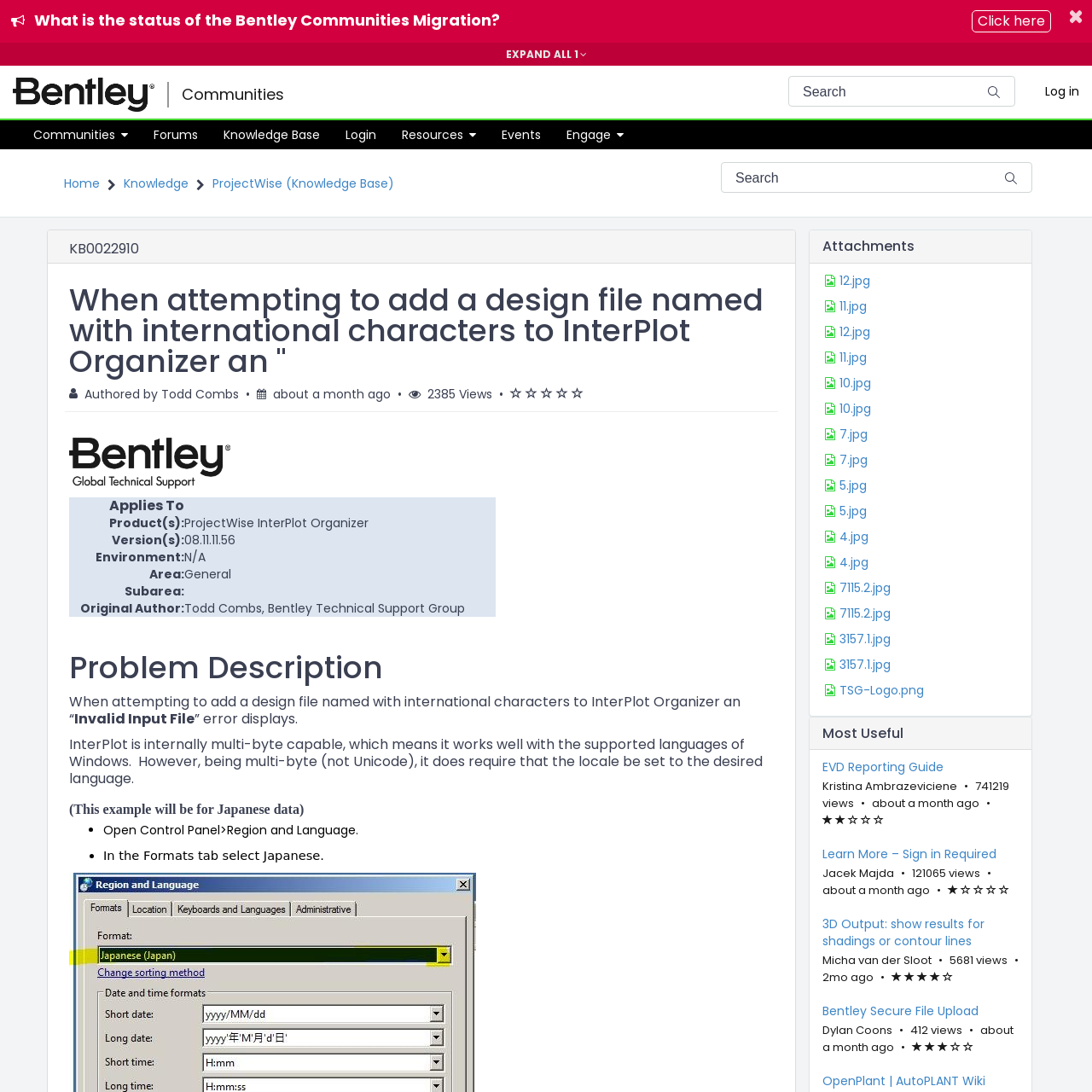Determine and generate the text content of the webpage's headline.

ProjectWise - When attempting to add a design file named with international characters to InterPlot Organizer an "